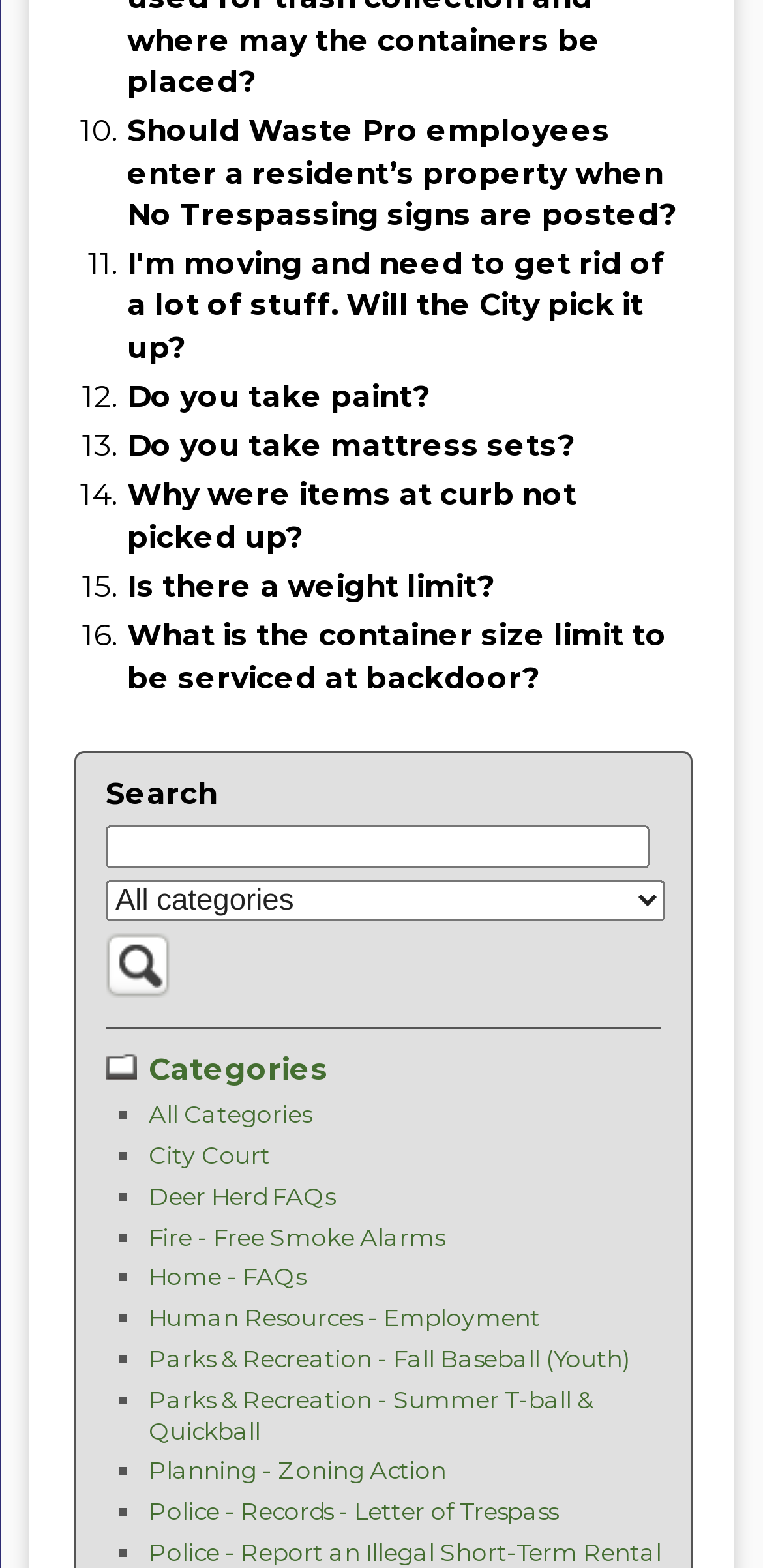From the webpage screenshot, identify the region described by Do you take mattress sets?. Provide the bounding box coordinates as (top-left x, top-left y, bottom-right x, bottom-right y), with each value being a floating point number between 0 and 1.

[0.167, 0.272, 0.754, 0.296]